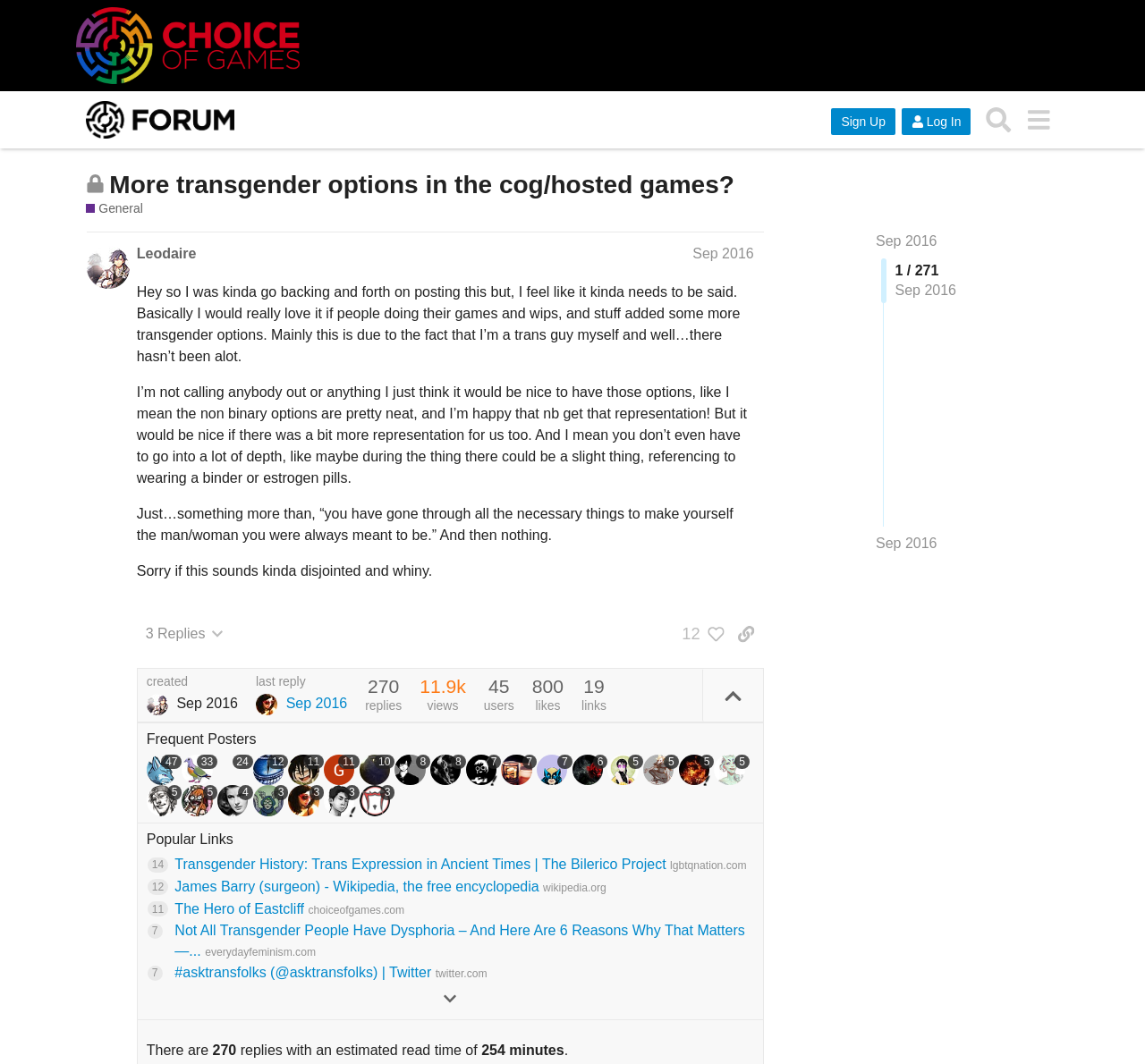Show the bounding box coordinates for the element that needs to be clicked to execute the following instruction: "Sign Up". Provide the coordinates in the form of four float numbers between 0 and 1, i.e., [left, top, right, bottom].

[0.726, 0.101, 0.782, 0.127]